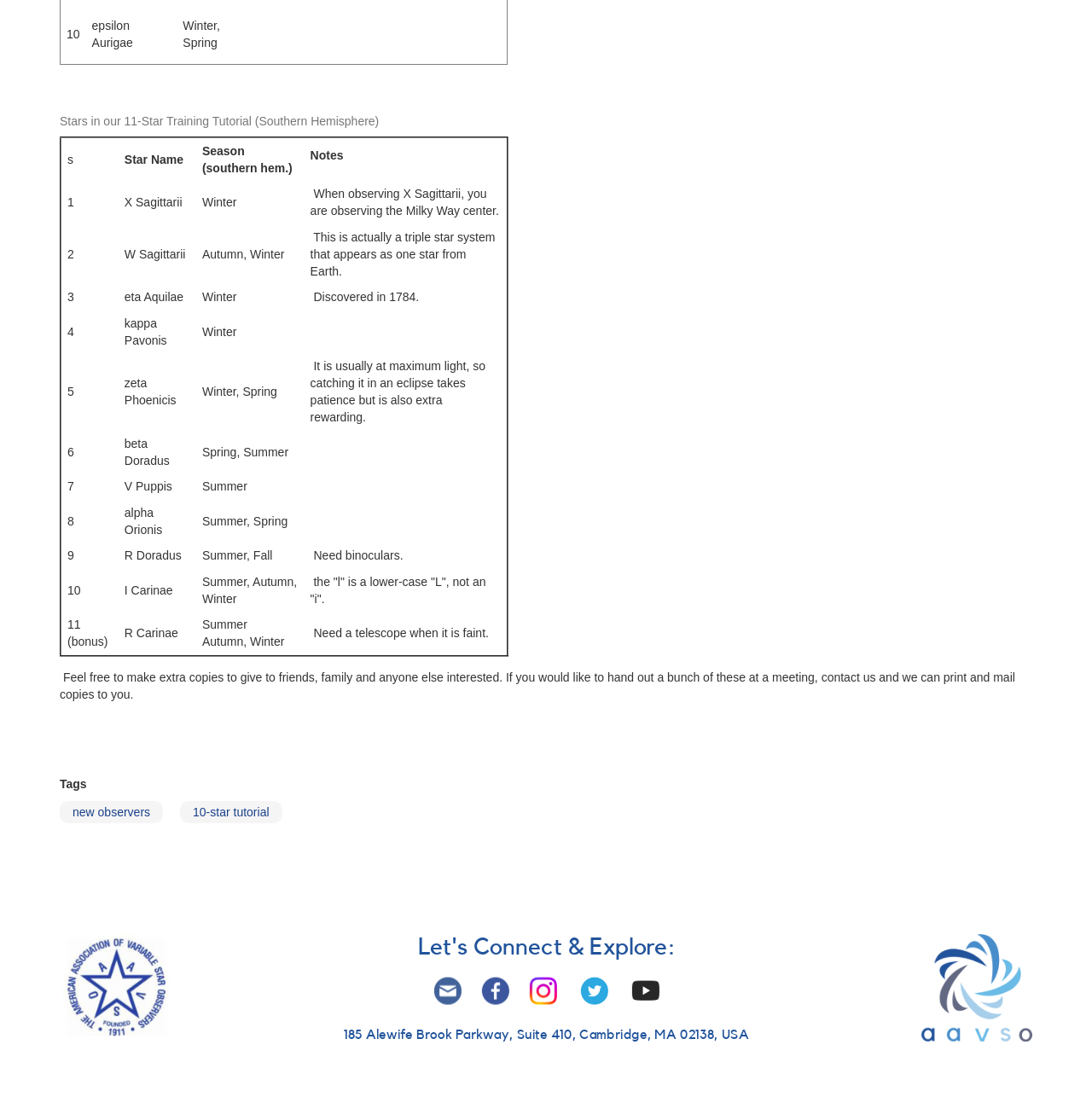Reply to the question with a single word or phrase:
What is the purpose of the text at the bottom of the page?

To provide contact information